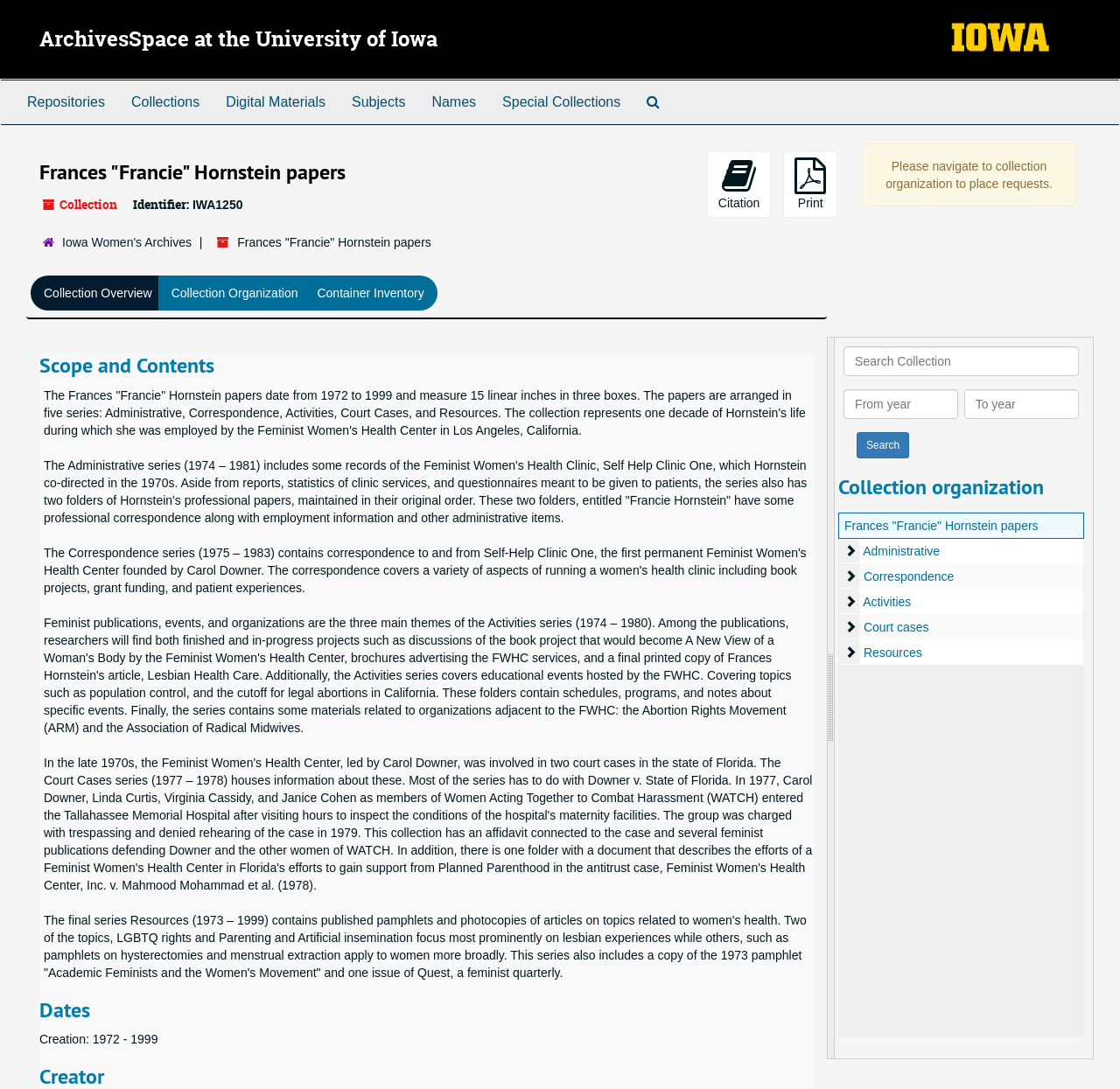What is the date range of the collection?
From the screenshot, provide a brief answer in one word or phrase.

1972 - 1999